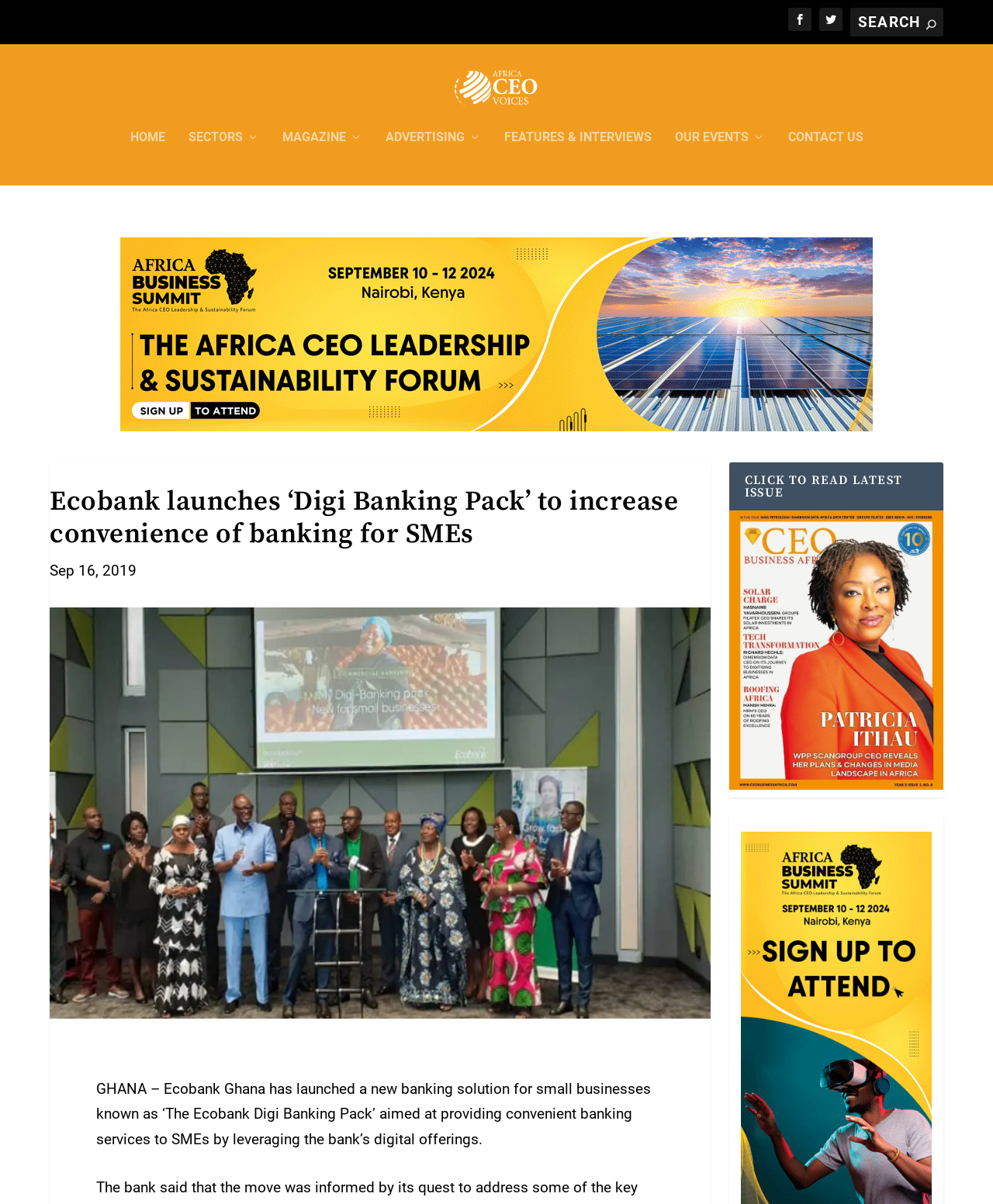What is the name of the banking solution?
Provide a short answer using one word or a brief phrase based on the image.

Ecobank Digi Banking Pack